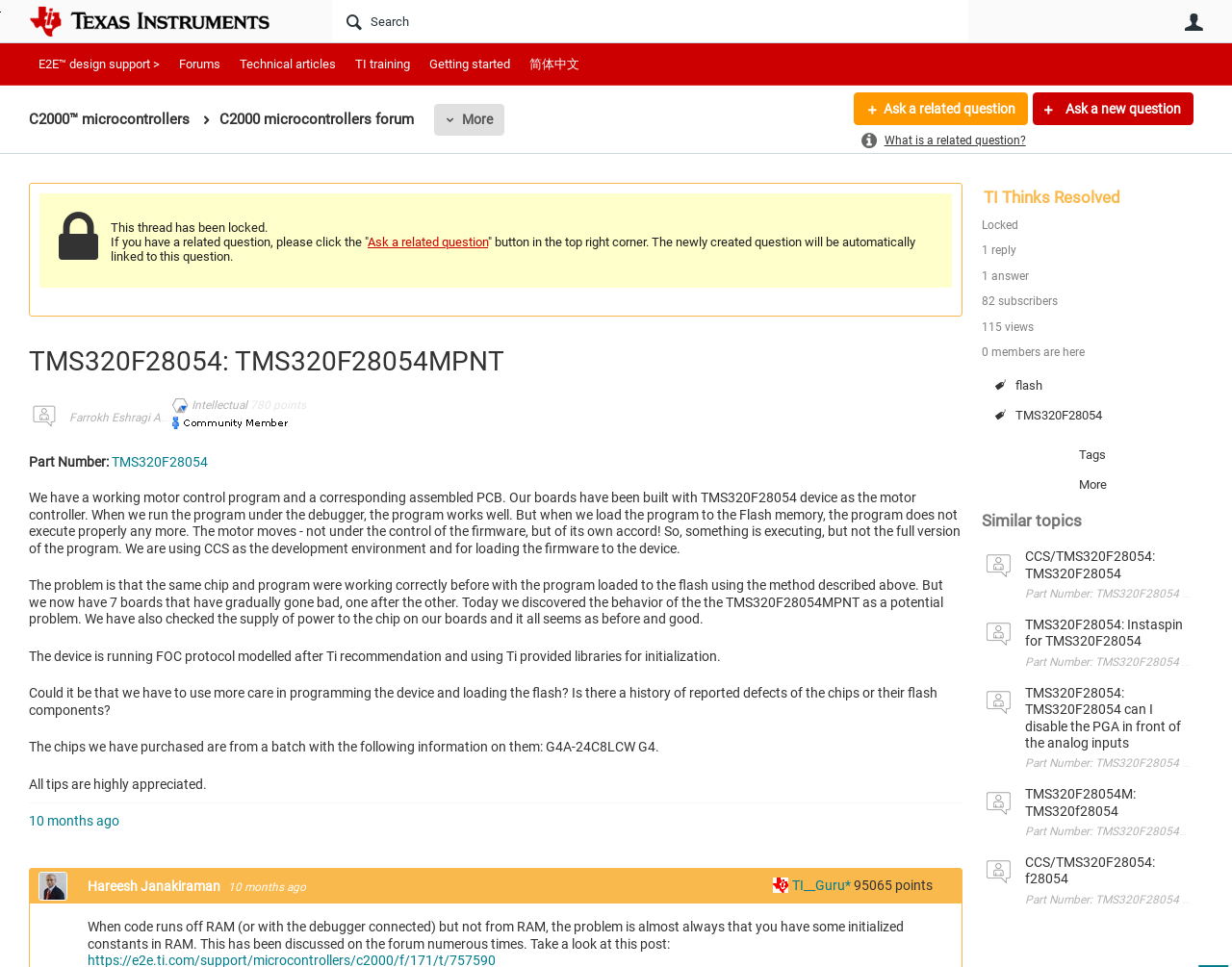Provide your answer to the question using just one word or phrase: What is the protocol model used?

FOC protocol